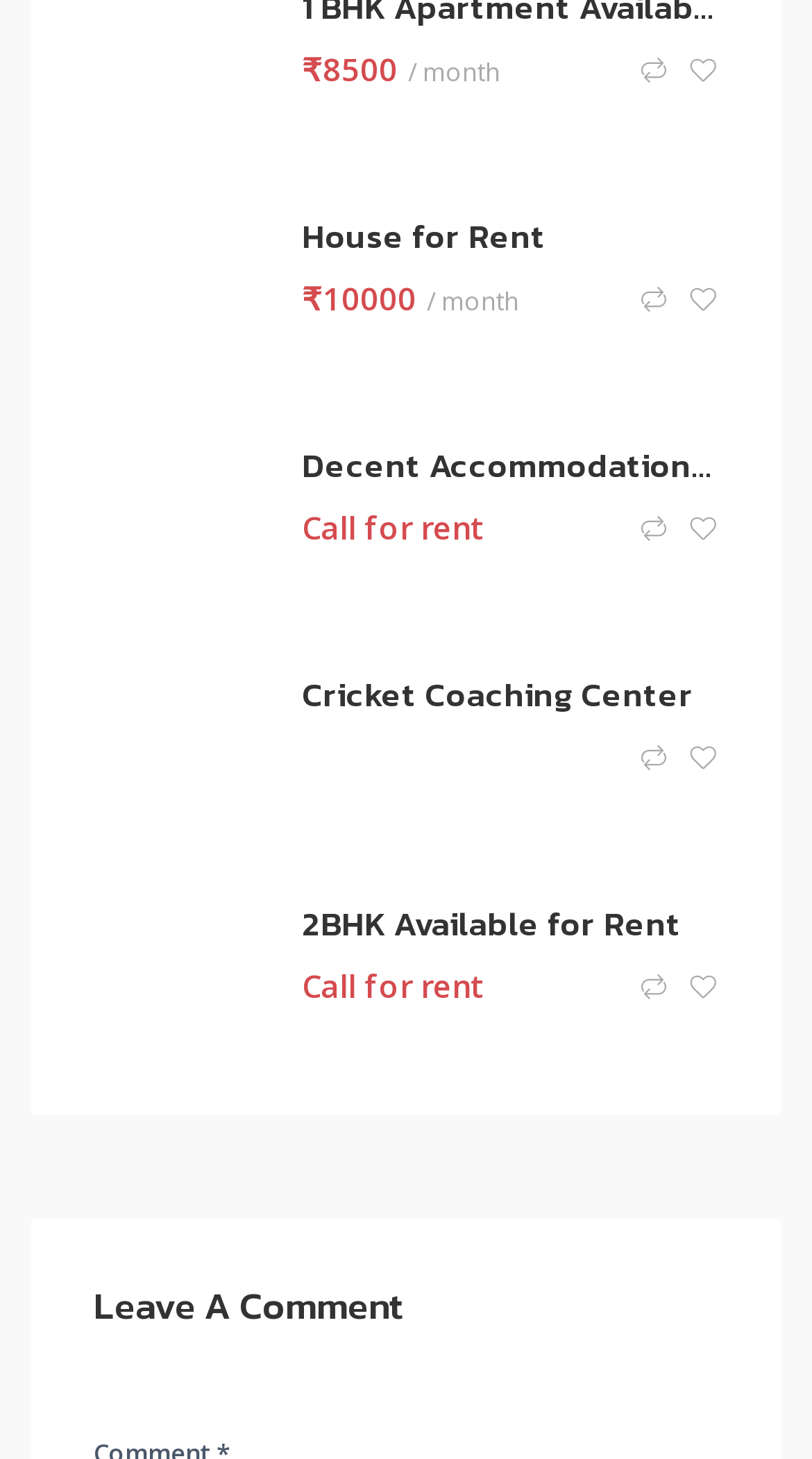Find the bounding box coordinates of the clickable region needed to perform the following instruction: "Leave a comment". The coordinates should be provided as four float numbers between 0 and 1, i.e., [left, top, right, bottom].

[0.115, 0.879, 0.5, 0.912]